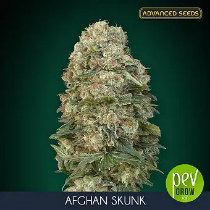Give a concise answer of one word or phrase to the question: 
What type of notes does the Afghan Skunk have?

Earthy and sweet